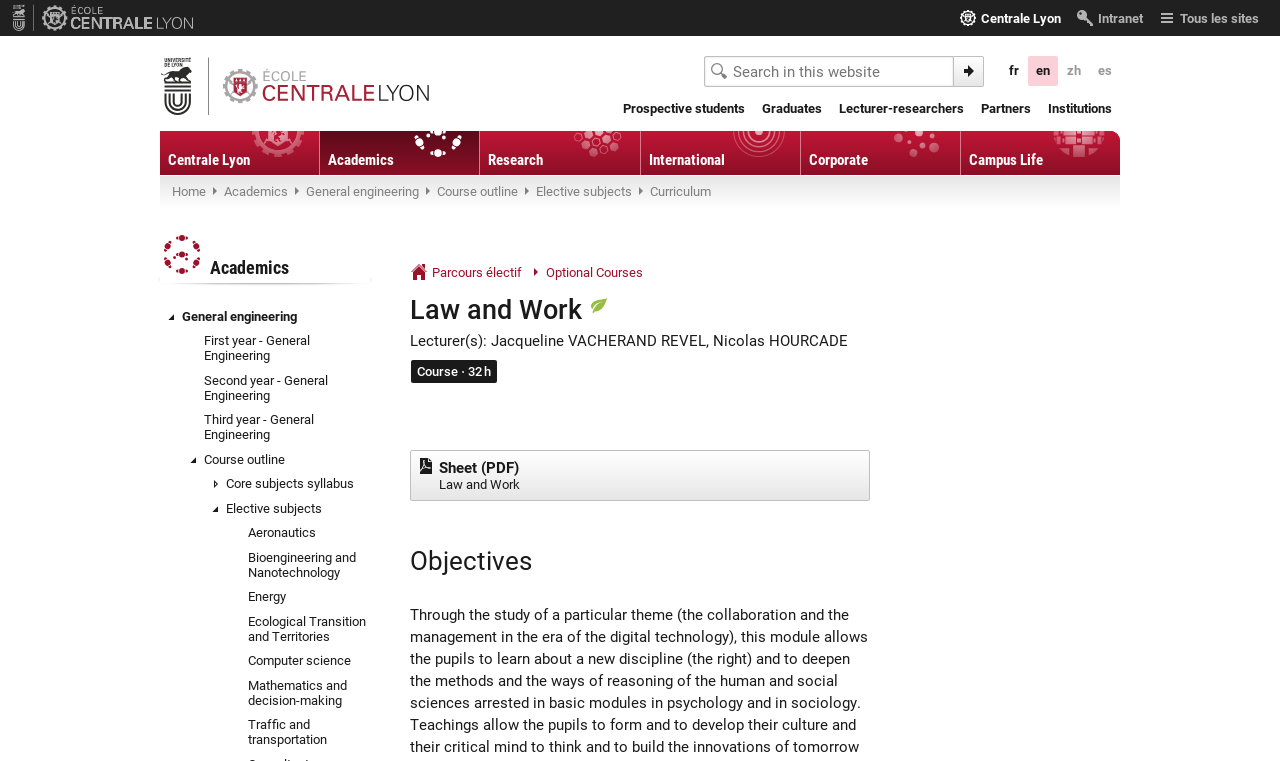Bounding box coordinates are specified in the format (top-left x, top-left y, bottom-right x, bottom-right y). All values are floating point numbers bounded between 0 and 1. Please provide the bounding box coordinate of the region this sentence describes: Members

None